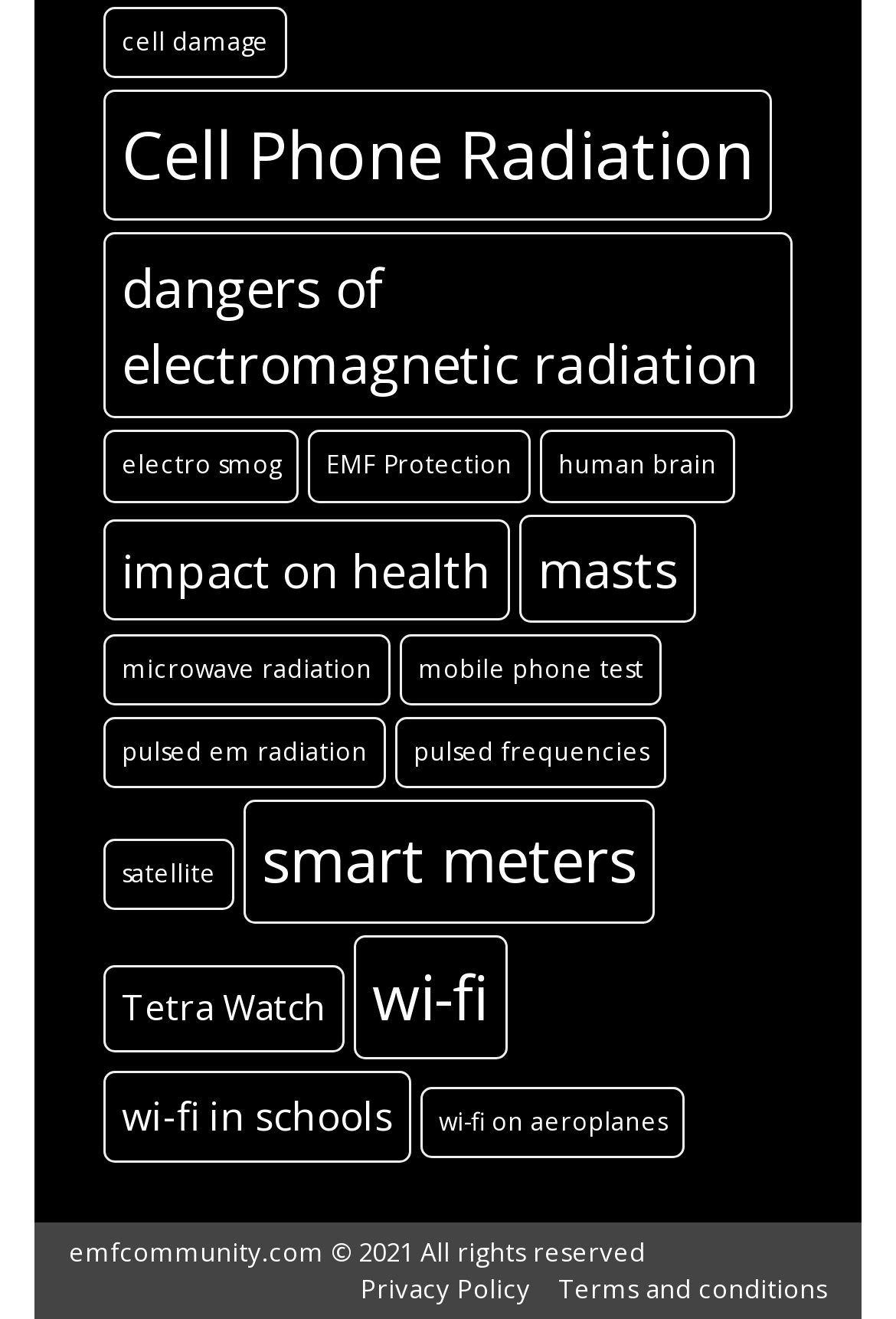Please identify the bounding box coordinates of the element that needs to be clicked to perform the following instruction: "View Privacy Policy".

[0.403, 0.963, 0.592, 0.989]